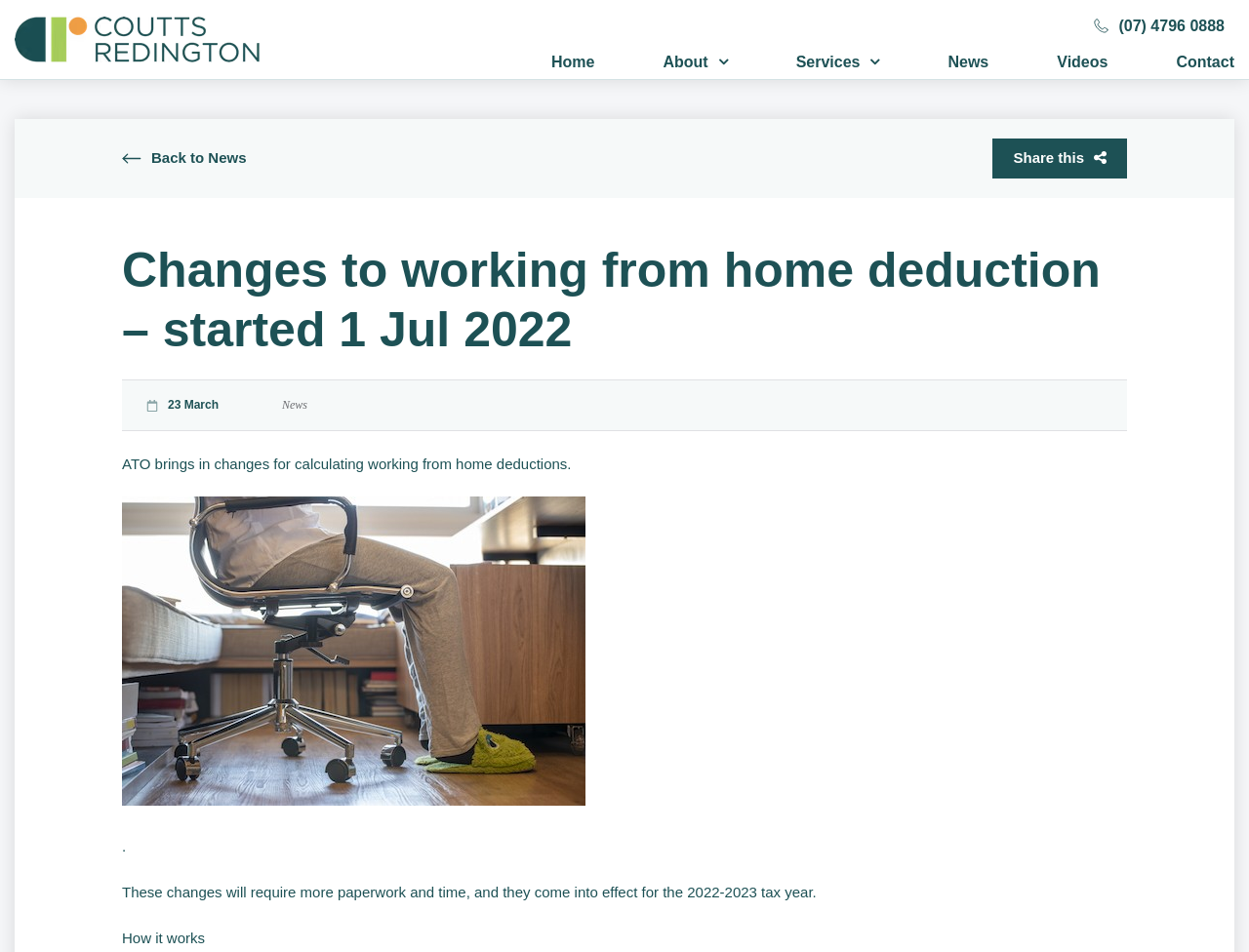Give a detailed account of the webpage, highlighting key information.

The webpage is about changes to working from home deductions, specifically the new rules introduced by the Australian Taxation Office (ATO) starting from July 1, 2022. 

At the top left corner, there is a logo of "Coutts Redington" with a link to their website. On the top right corner, there is a phone number "(07) 4796 0888" with an accompanying image. 

Below the logo, there is a navigation menu with links to "Home", "About", "Services", "News", "Videos", and "Contact". 

The main content of the webpage is divided into sections. The first section has a heading "Changes to working from home deduction – started 1 Jul 2022" and a timestamp "23 March". Below the heading, there is a brief description of the news article "ATO brings in changes for calculating working from home deductions." 

The next section explains the impact of these changes, stating that they will require more paperwork and time, and will come into effect for the 2022-2023 tax year. 

Finally, there is a section titled "How it works", which is likely to provide more details on the new rules. 

On the top right side of the main content, there are two links: "Back to News" and "Share this".